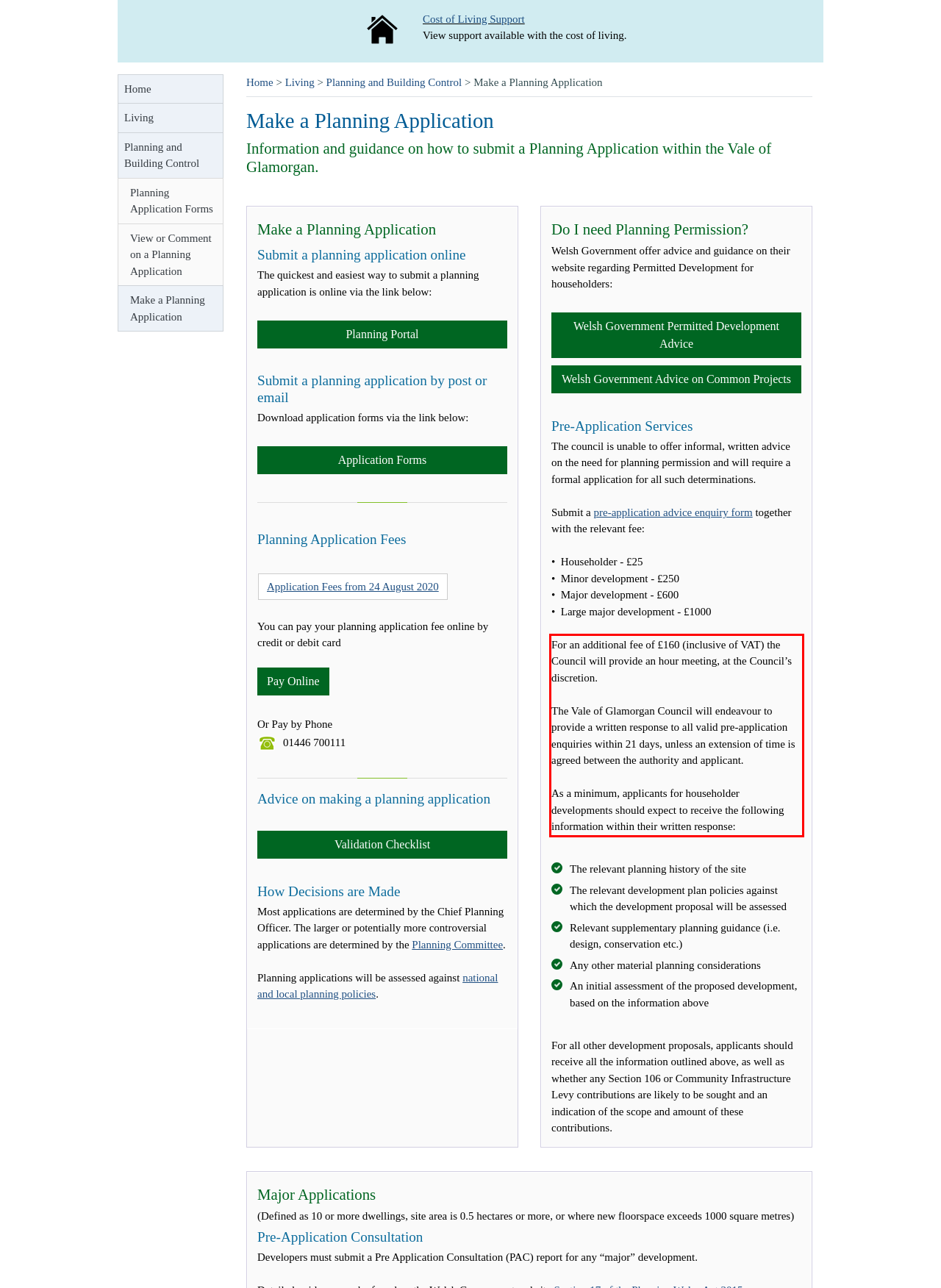Given a screenshot of a webpage, locate the red bounding box and extract the text it encloses.

For an additional fee of £160 (inclusive of VAT) the Council will provide an hour meeting, at the Council’s discretion. The Vale of Glamorgan Council will endeavour to provide a written response to all valid pre-application enquiries within 21 days, unless an extension of time is agreed between the authority and applicant. As a minimum, applicants for householder developments should expect to receive the following information within their written response: